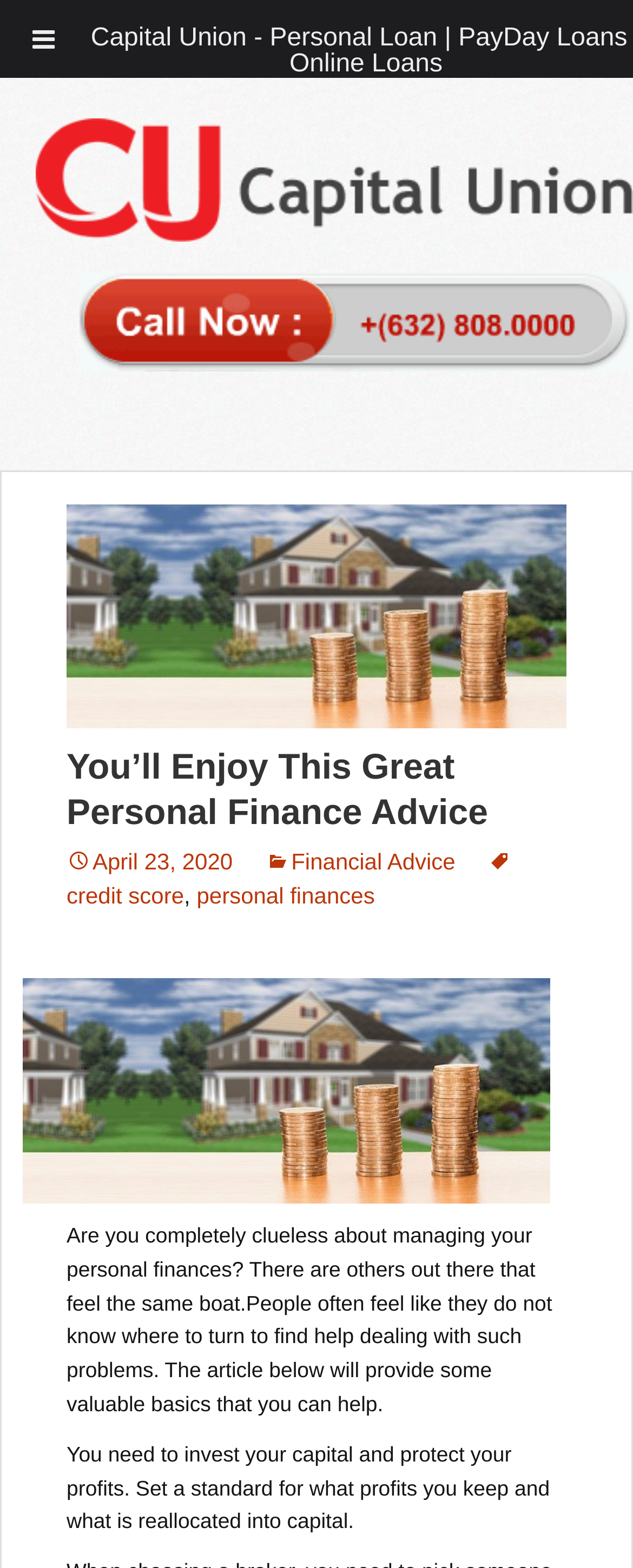Please find the bounding box for the following UI element description. Provide the coordinates in (top-left x, top-left y, bottom-right x, bottom-right y) format, with values between 0 and 1: April 23, 2020

[0.105, 0.541, 0.368, 0.557]